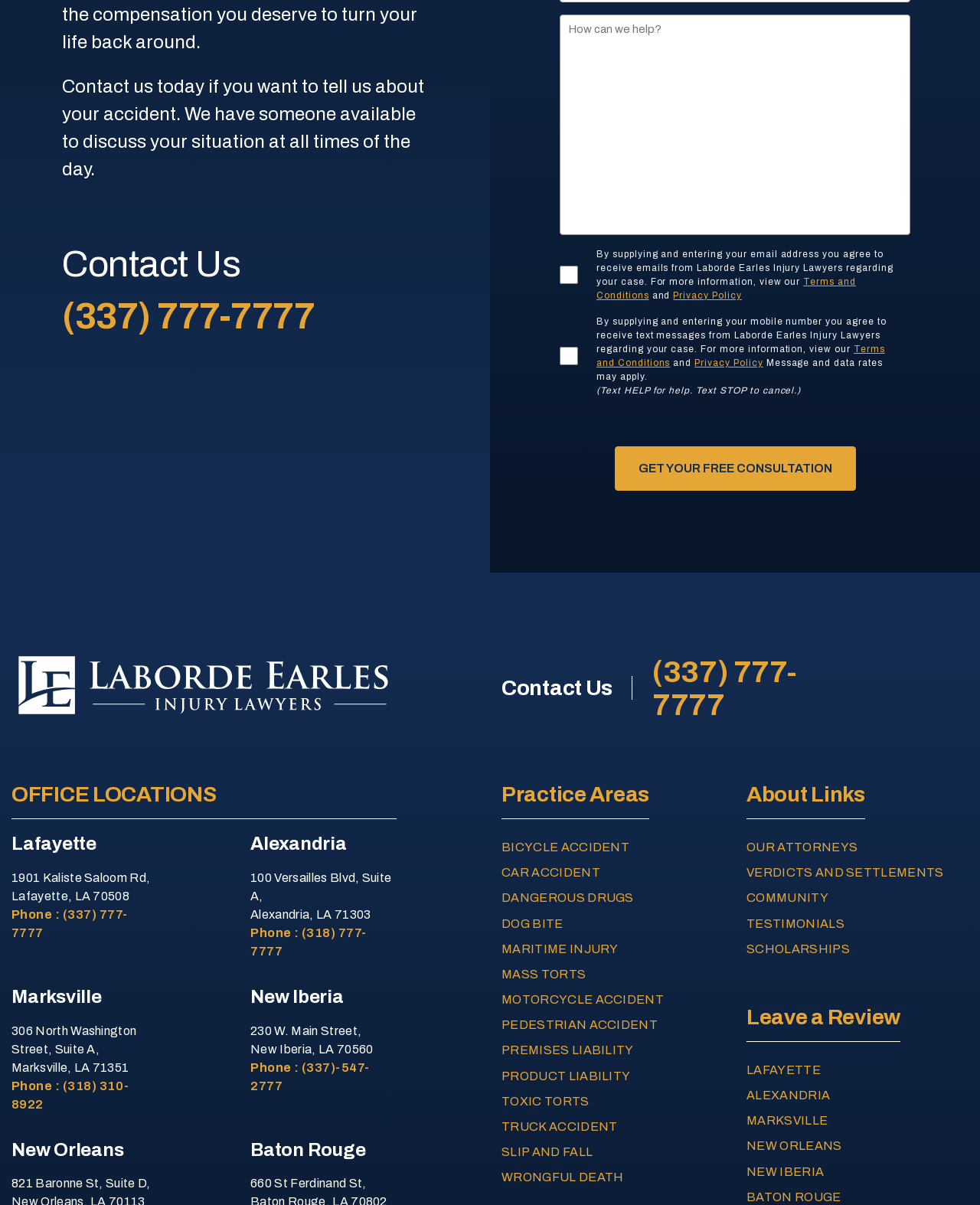What types of accidents does Laborde Earles Injury Lawyers handle?
Kindly offer a comprehensive and detailed response to the question.

The types of accidents handled by Laborde Earles Injury Lawyers can be found in the 'Practice Areas' section. This section lists various types of accidents, including Bicycle Accident, Car Accident, Motorcycle Accident, and more.